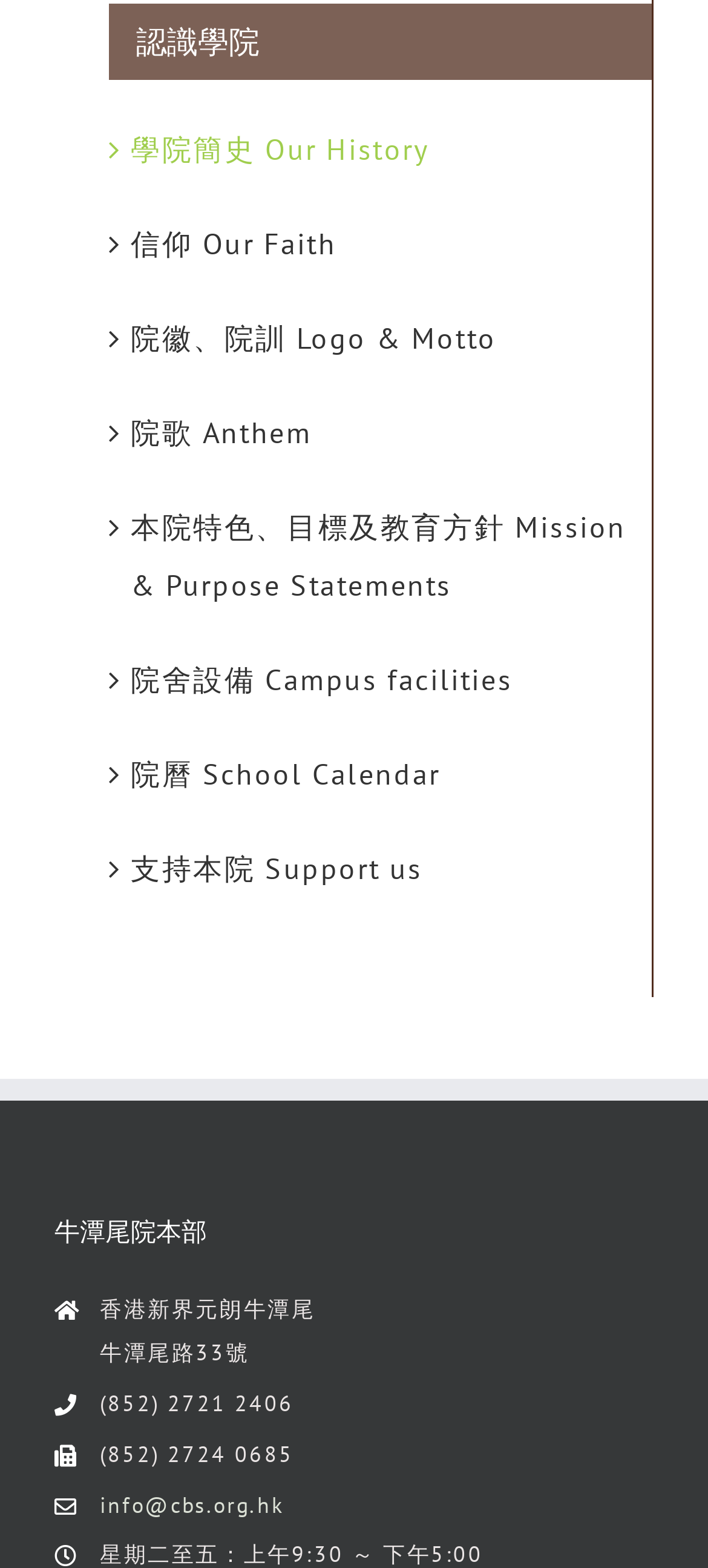Determine the bounding box coordinates of the section I need to click to execute the following instruction: "Visit the support us page". Provide the coordinates as four float numbers between 0 and 1, i.e., [left, top, right, bottom].

[0.185, 0.543, 0.597, 0.566]